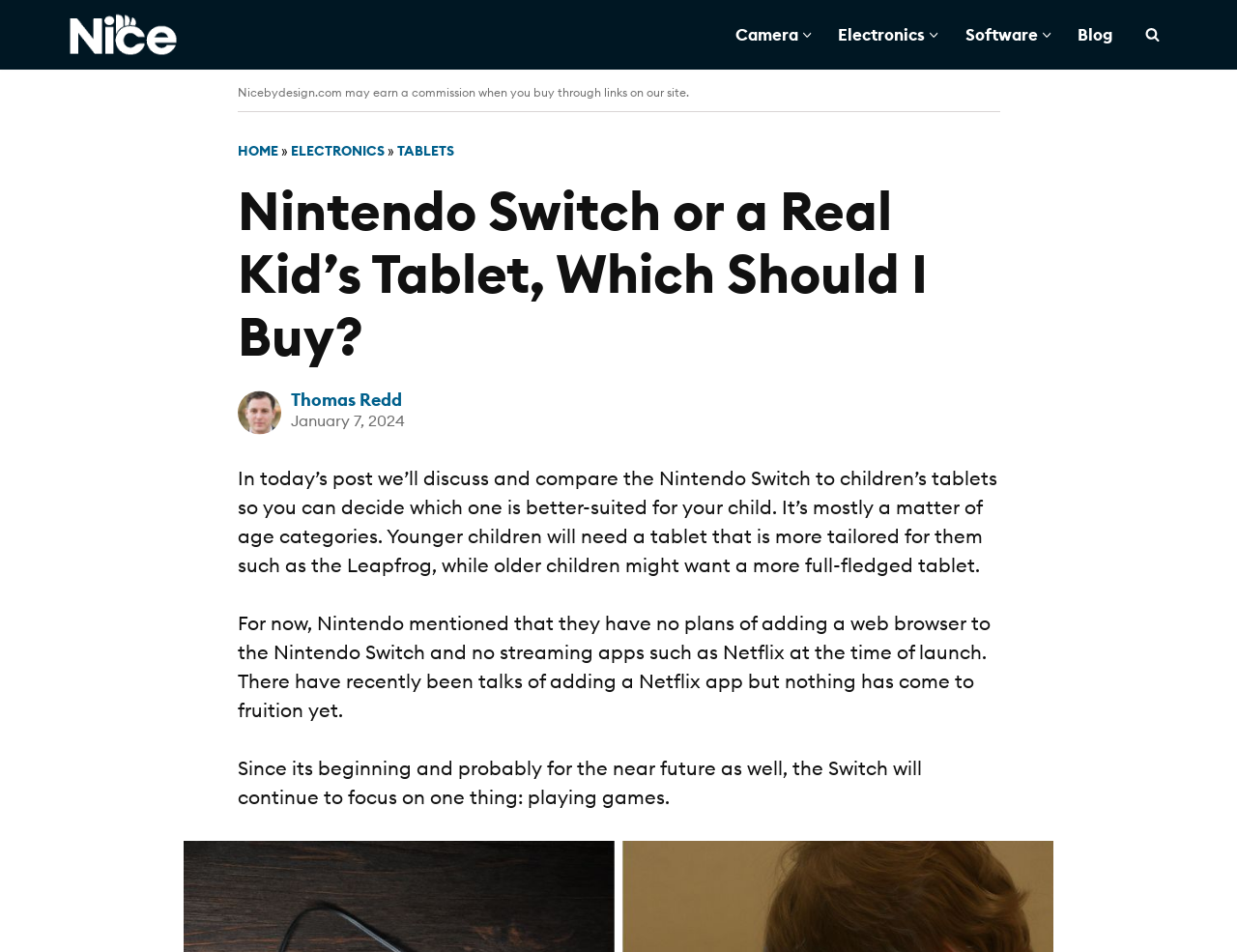Please provide a one-word or phrase answer to the question: 
What is the main topic of this webpage?

Nintendo Switch vs kids tablets